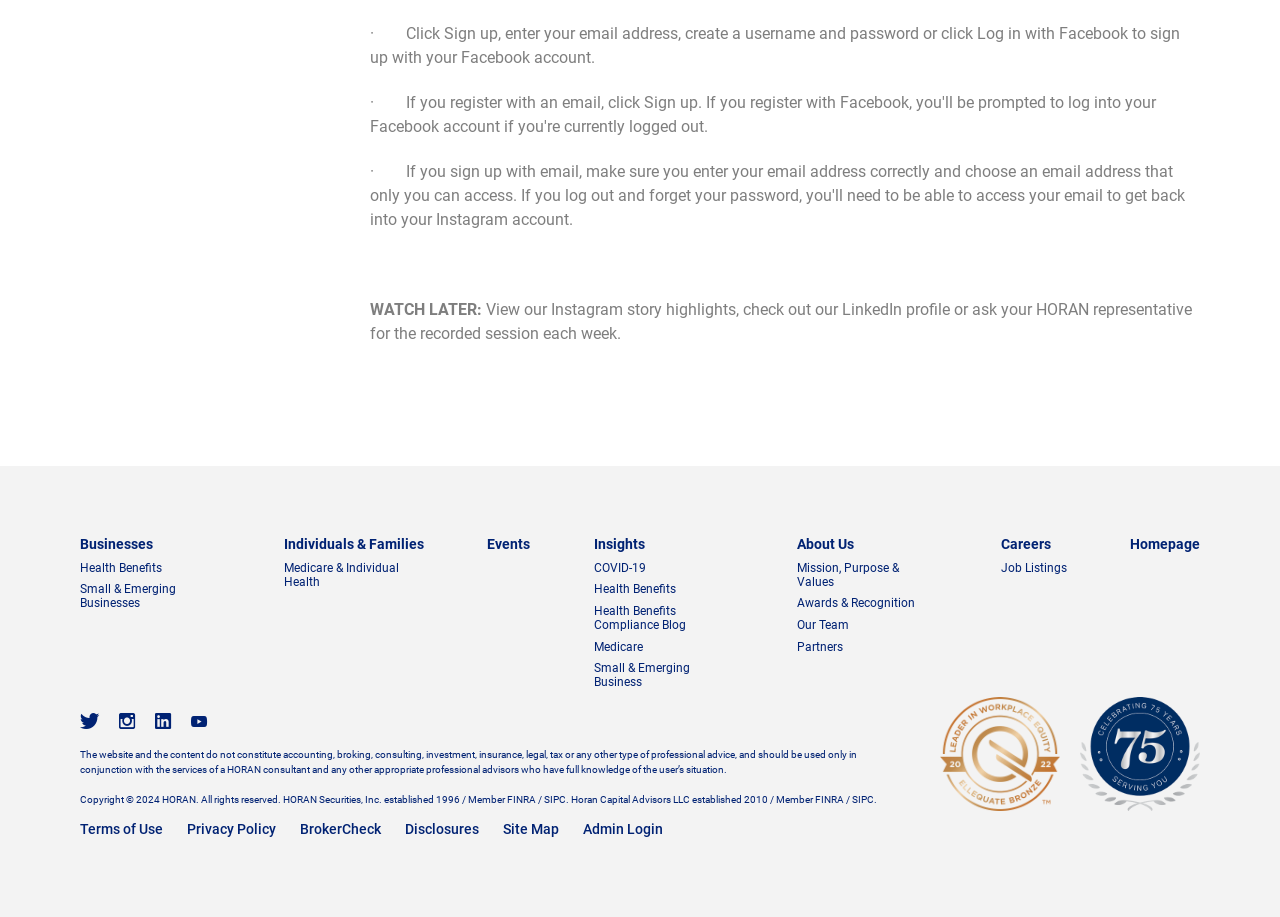Show me the bounding box coordinates of the clickable region to achieve the task as per the instruction: "Check out Events".

[0.38, 0.584, 0.414, 0.602]